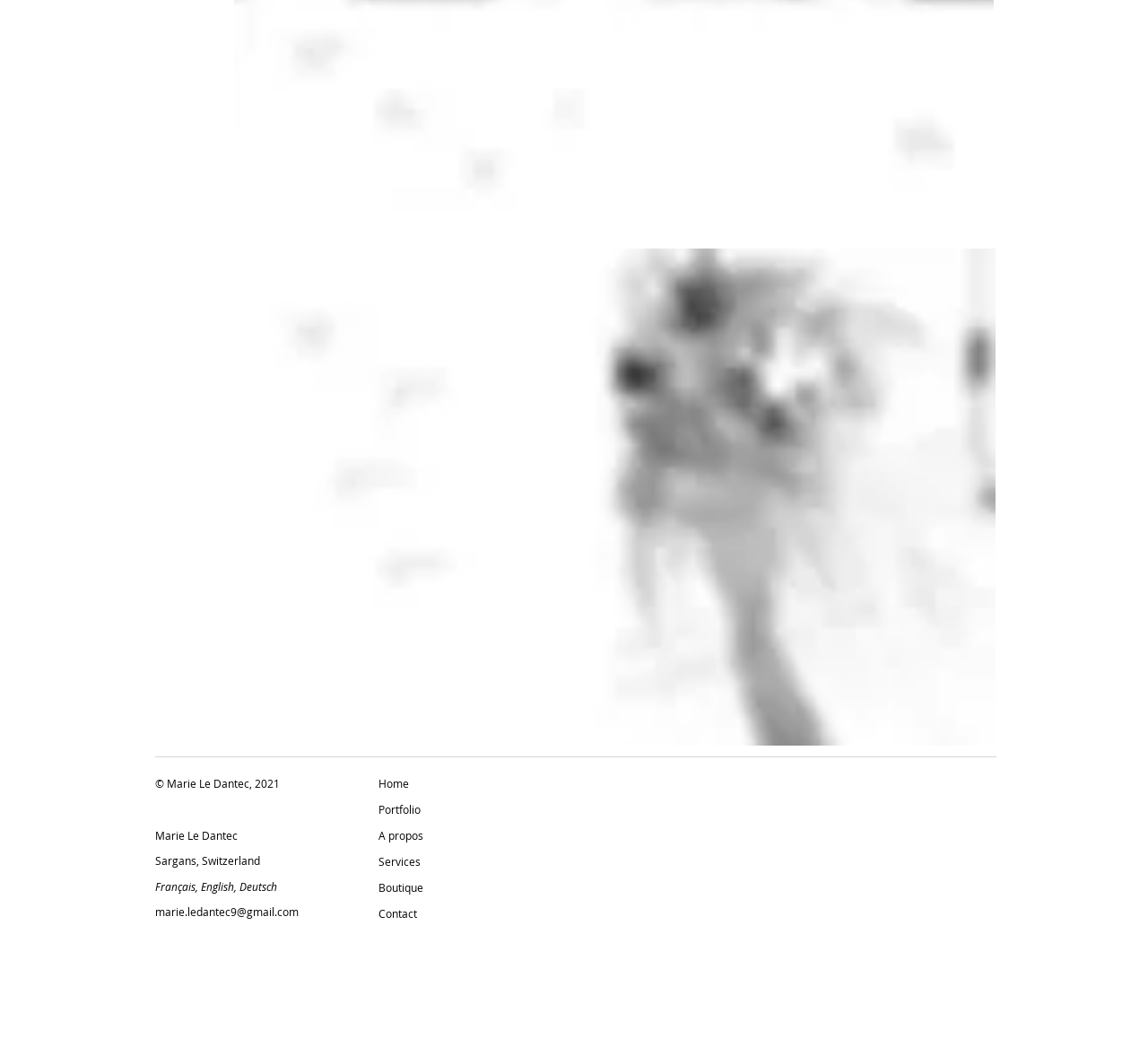Please find and report the bounding box coordinates of the element to click in order to perform the following action: "Click the 'Building Instructions' link". The coordinates should be expressed as four float numbers between 0 and 1, in the format [left, top, right, bottom].

None